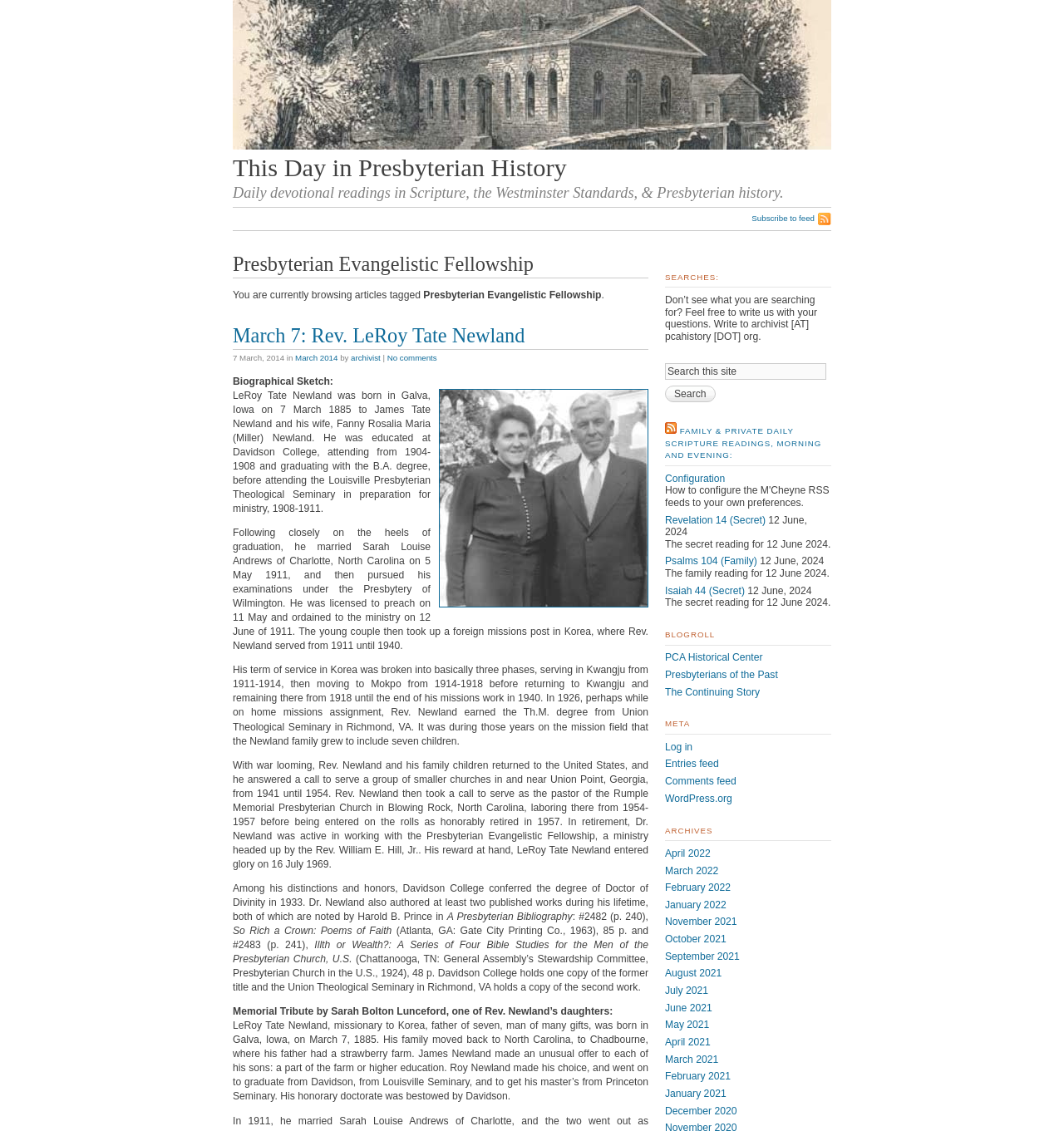Determine the coordinates of the bounding box for the clickable area needed to execute this instruction: "Search for something".

[0.625, 0.321, 0.777, 0.336]